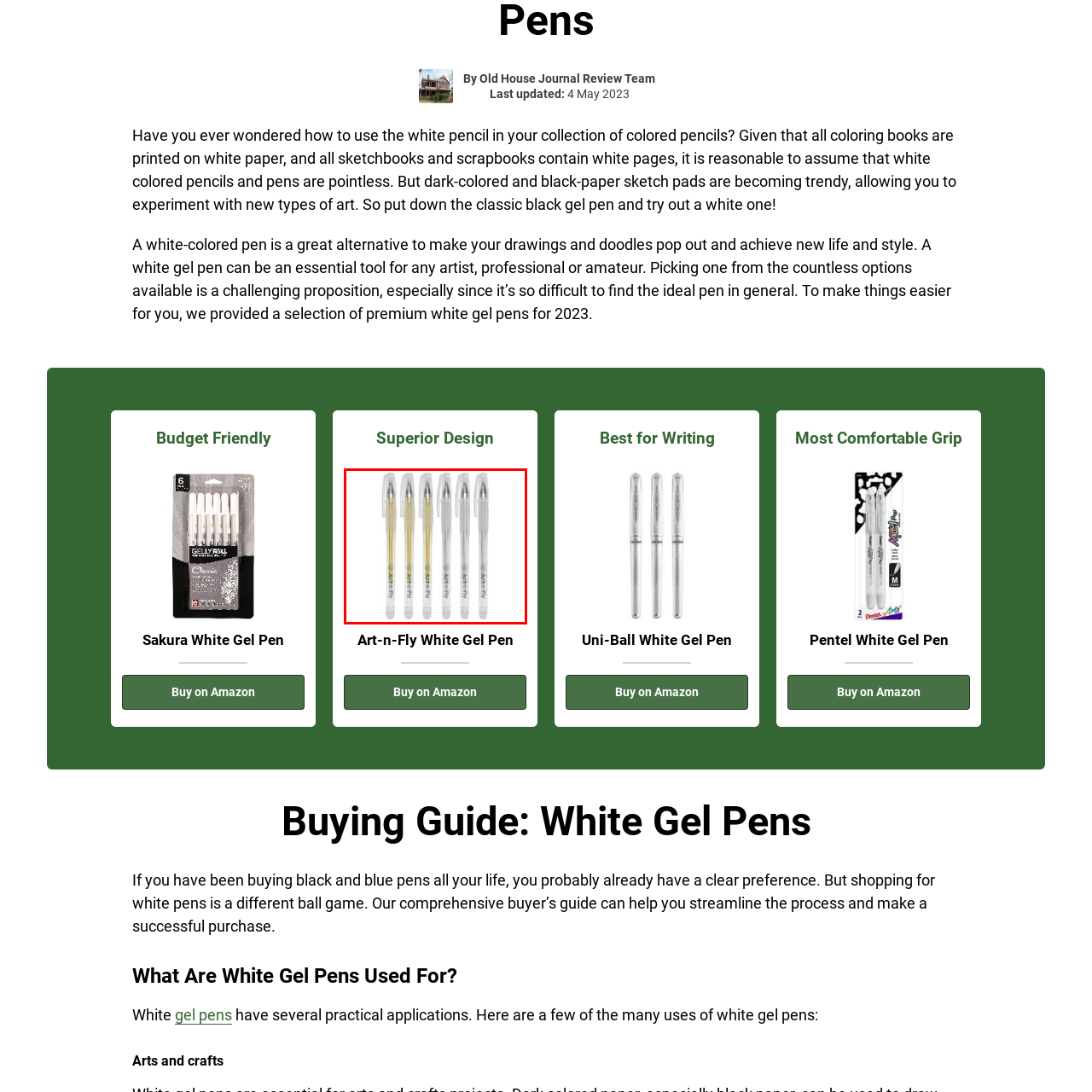Observe the visual content surrounded by a red rectangle, Who are the target users of these gel pens? Respond using just one word or a short phrase.

Artists and crafters